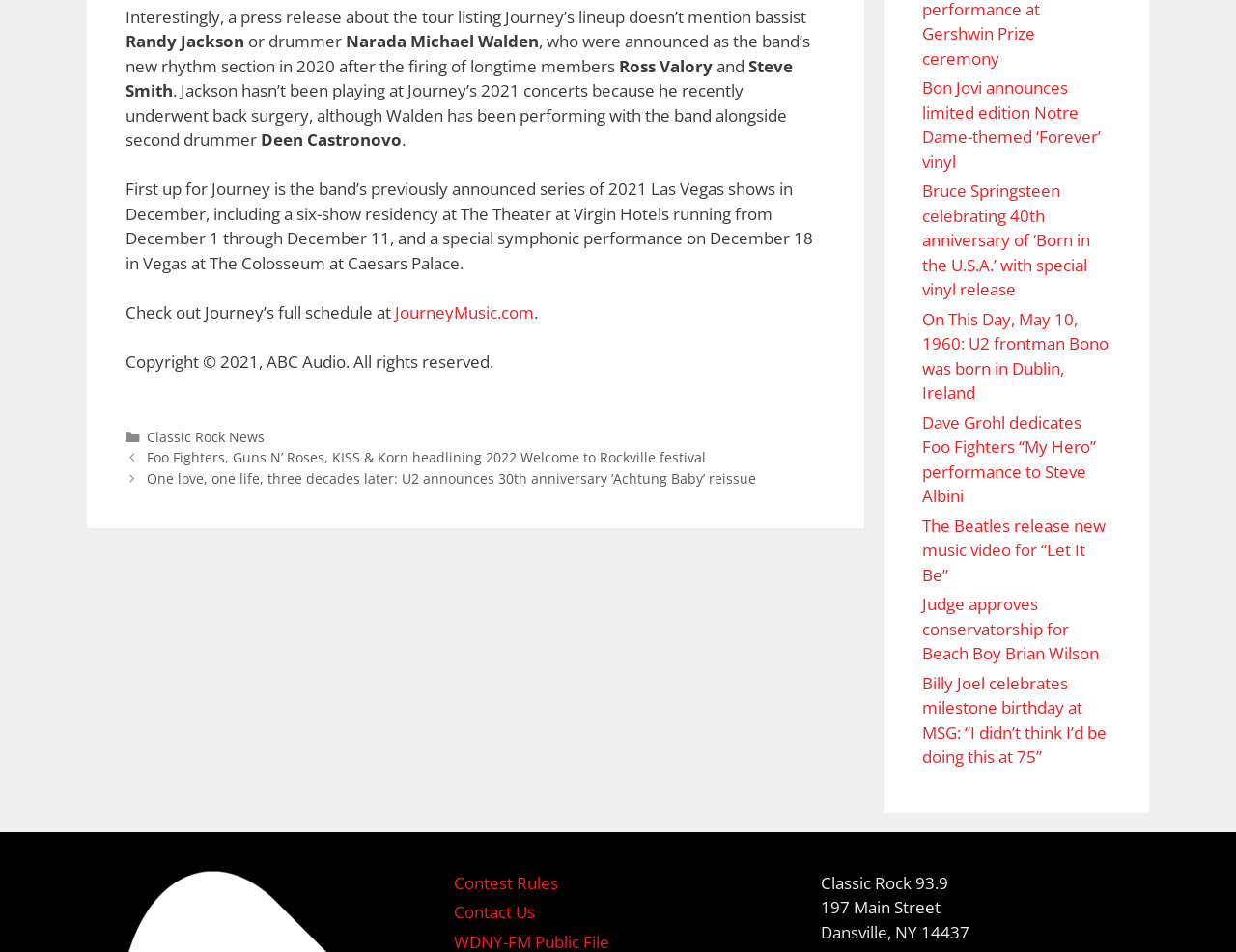Locate the bounding box coordinates of the element you need to click to accomplish the task described by this instruction: "Check out Journey's full schedule".

[0.102, 0.316, 0.32, 0.34]